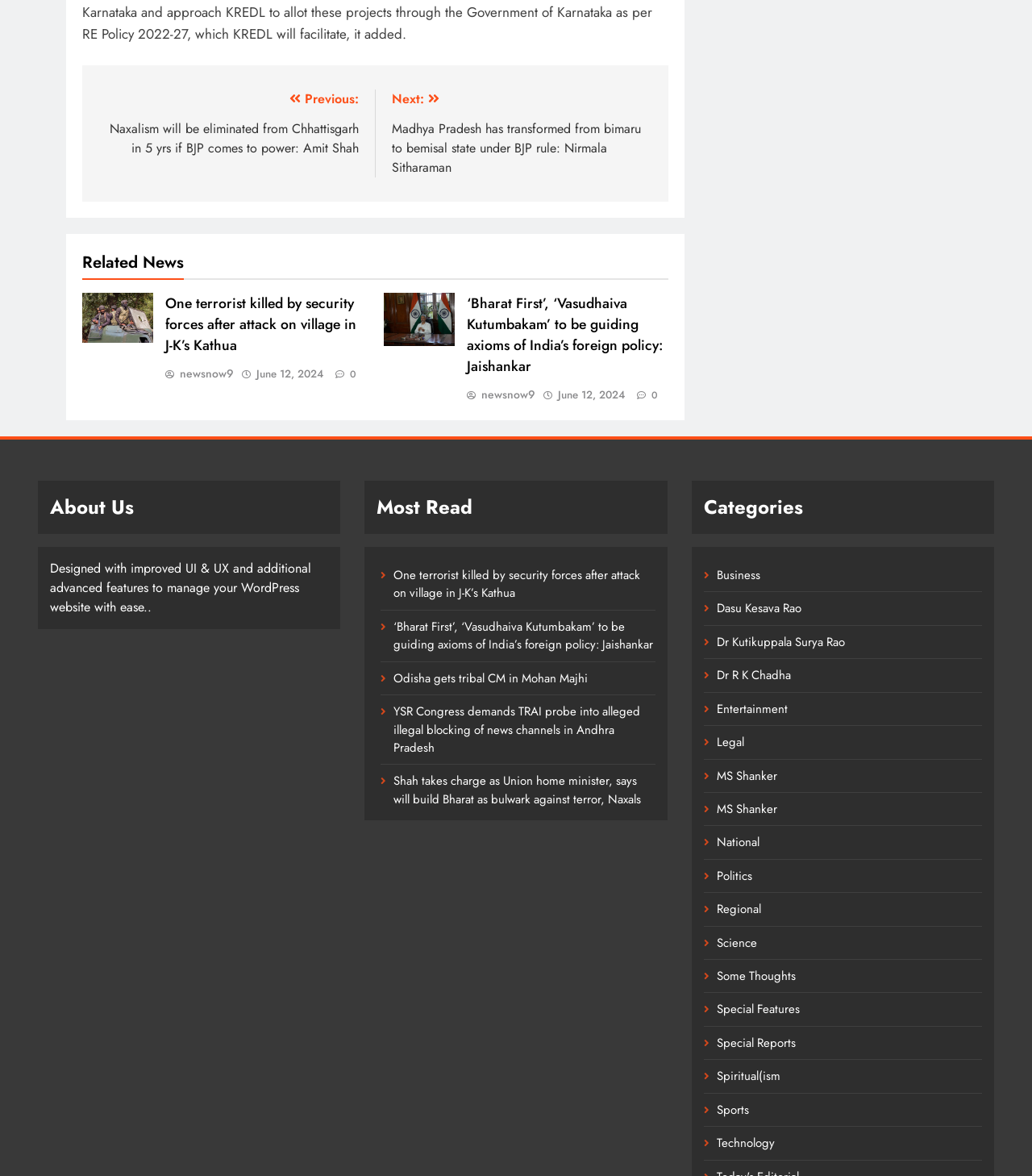Show me the bounding box coordinates of the clickable region to achieve the task as per the instruction: "Browse the 'Business' category".

[0.694, 0.481, 0.736, 0.497]